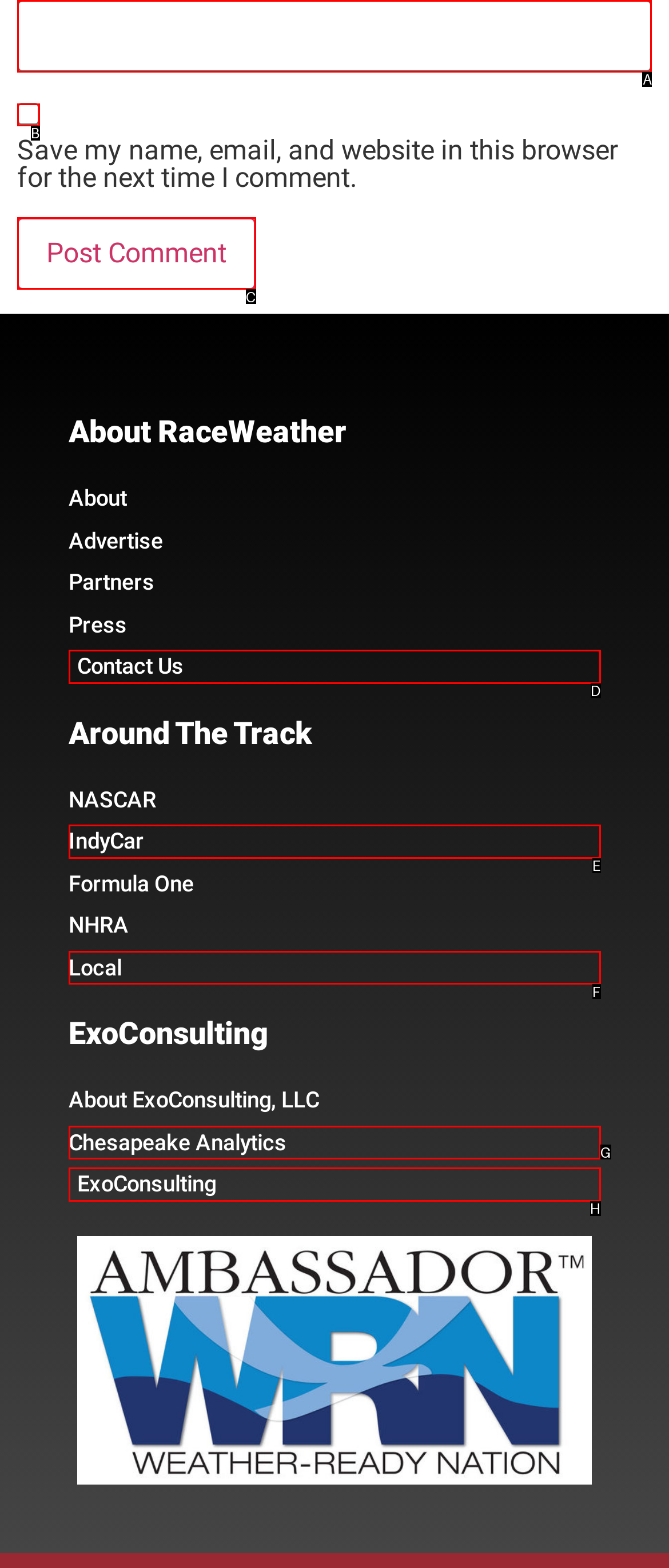Specify the letter of the UI element that should be clicked to achieve the following: Enter website
Provide the corresponding letter from the choices given.

A